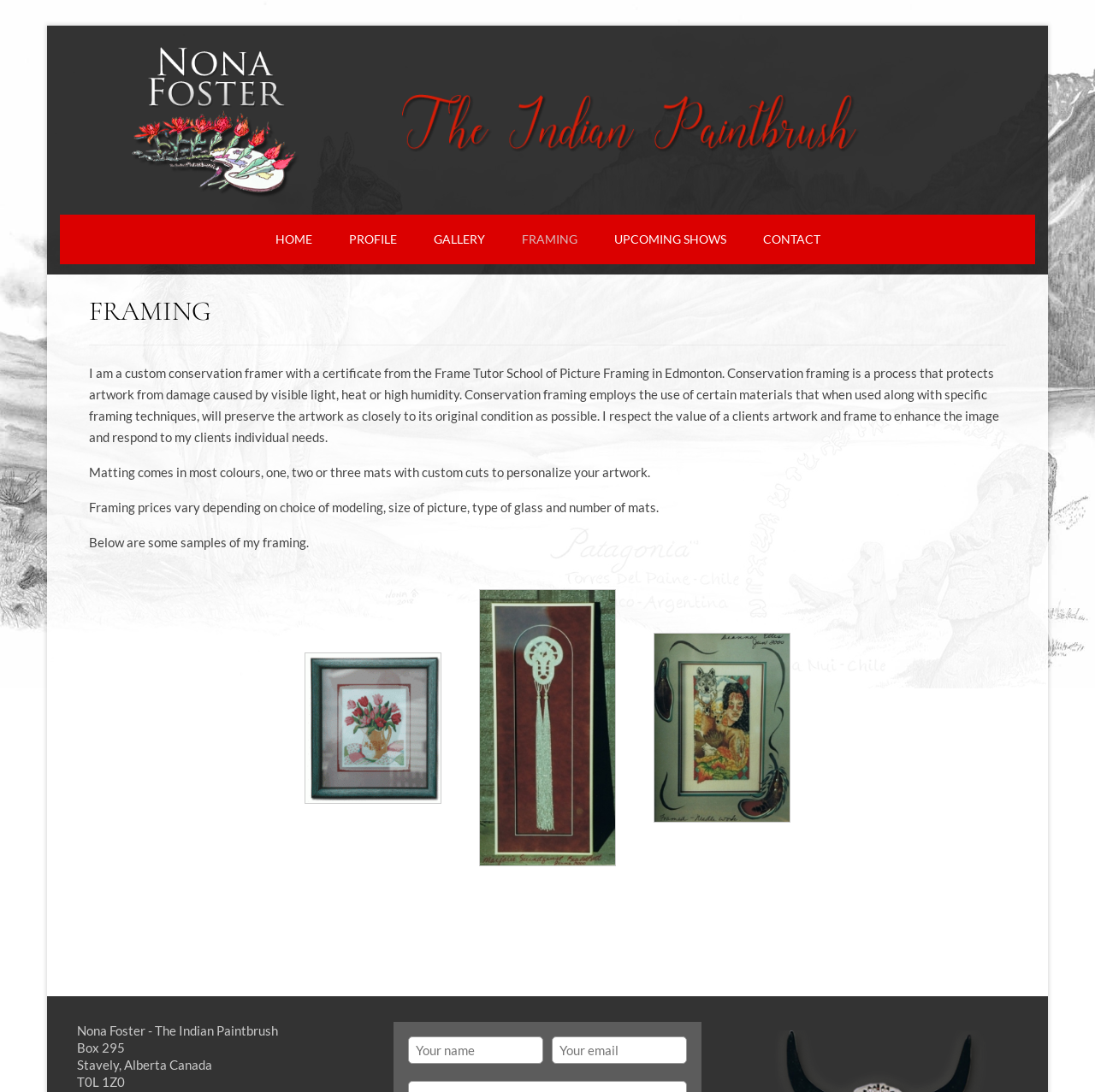Find and specify the bounding box coordinates that correspond to the clickable region for the instruction: "View the 'The Indian Paintbrush' image".

[0.359, 0.078, 0.793, 0.148]